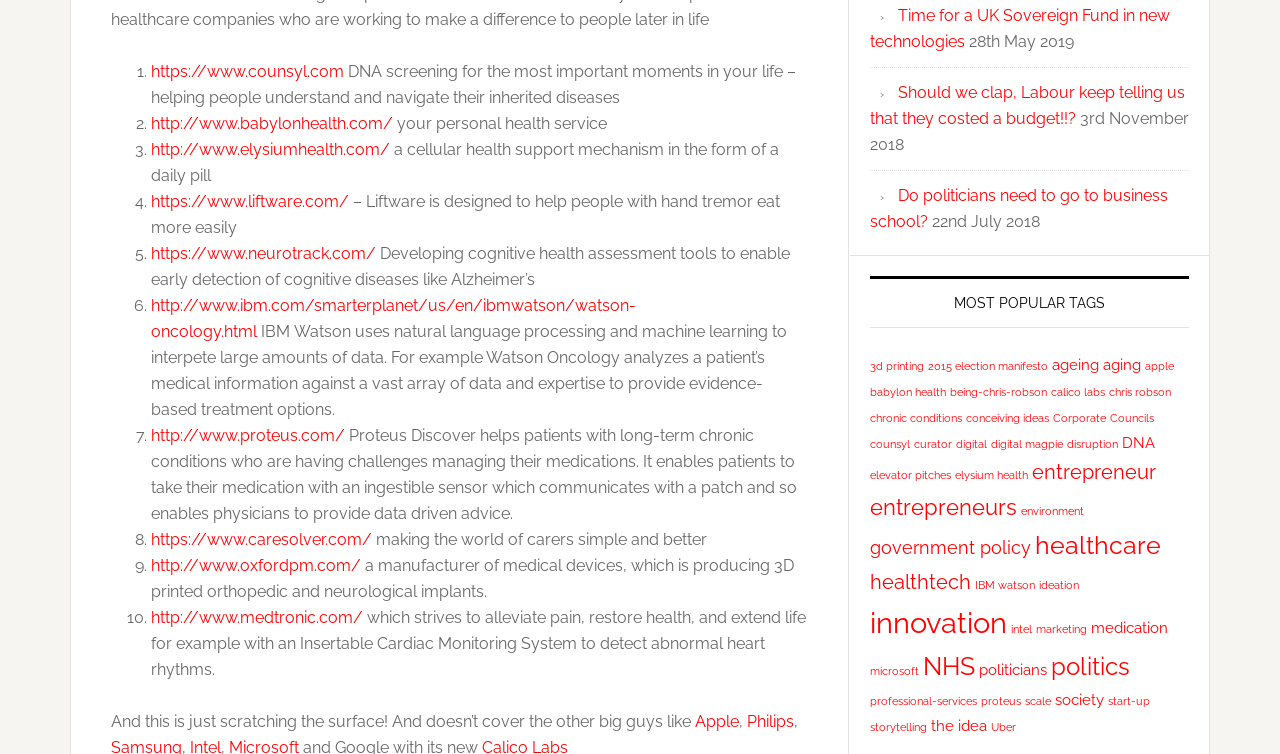How many items are tagged with 'healthcare'?
Using the visual information, reply with a single word or short phrase.

7